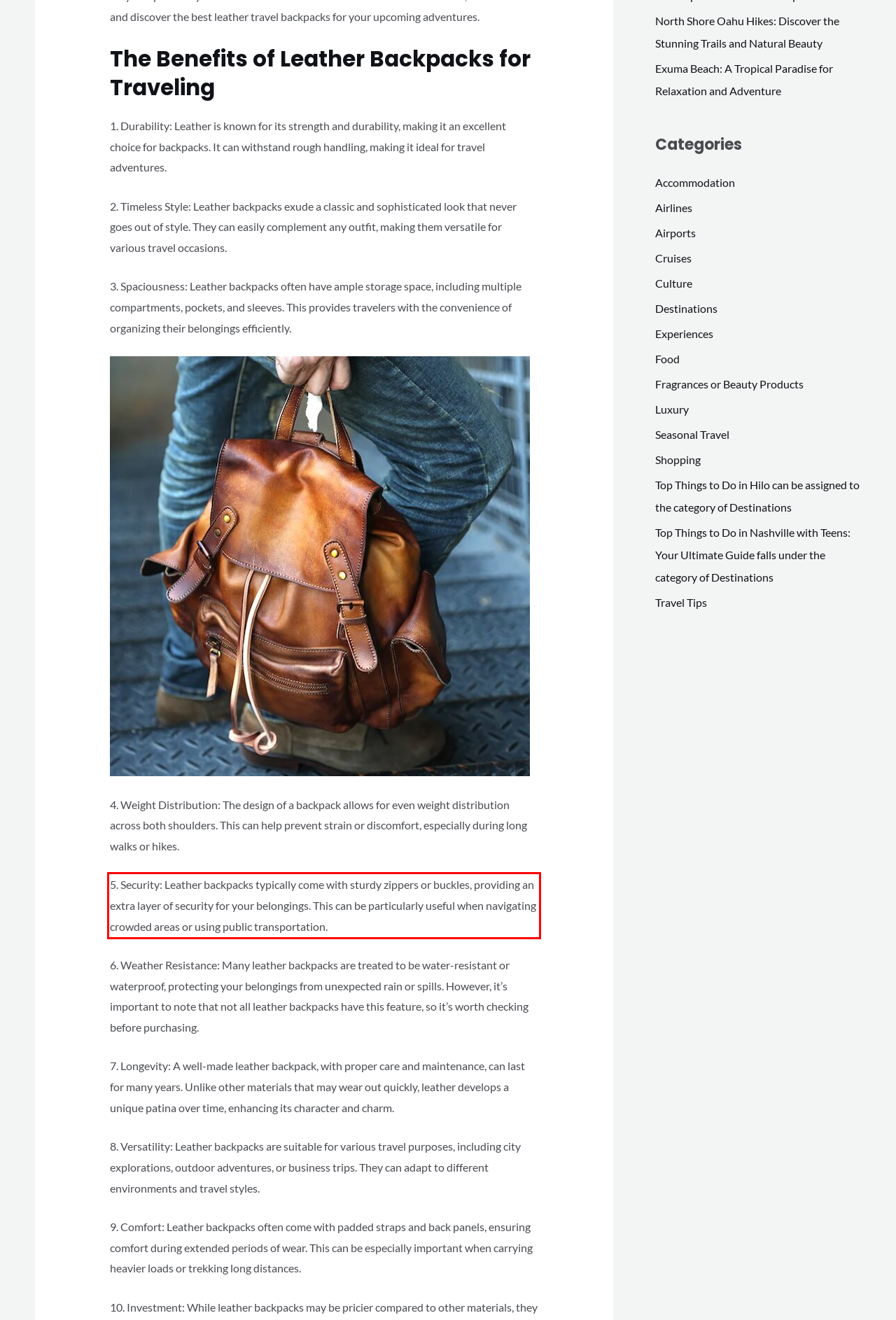Using the provided screenshot of a webpage, recognize the text inside the red rectangle bounding box by performing OCR.

5. Security: Leather backpacks typically come with sturdy zippers or buckles, providing an extra layer of security for your belongings. This can be particularly useful when navigating crowded areas or using public transportation.